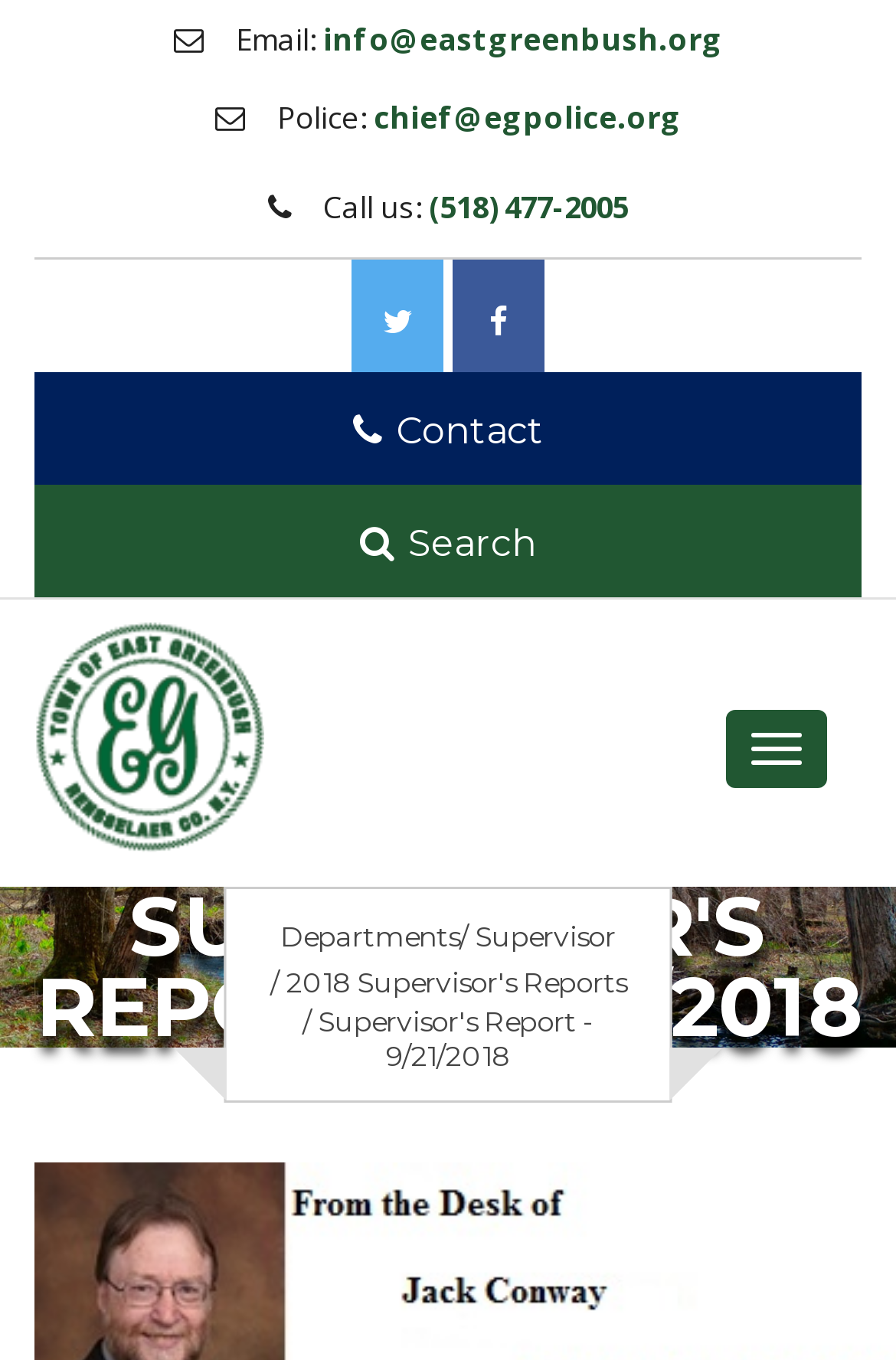How many social media links are there?
Give a detailed explanation using the information visible in the image.

I counted the number of social media links by looking at the links 'Twitter' and 'Facebook' which are located near each other, indicating they are social media links.